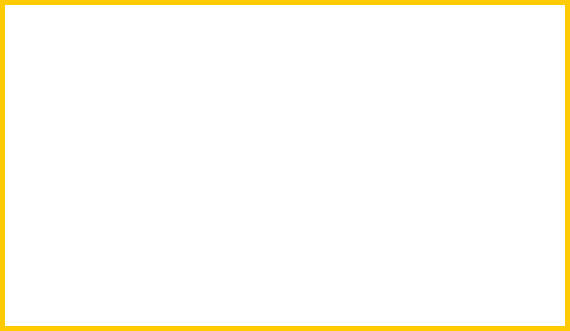What is the main focus of the image?
Refer to the image and answer the question using a single word or phrase.

Machine assembly